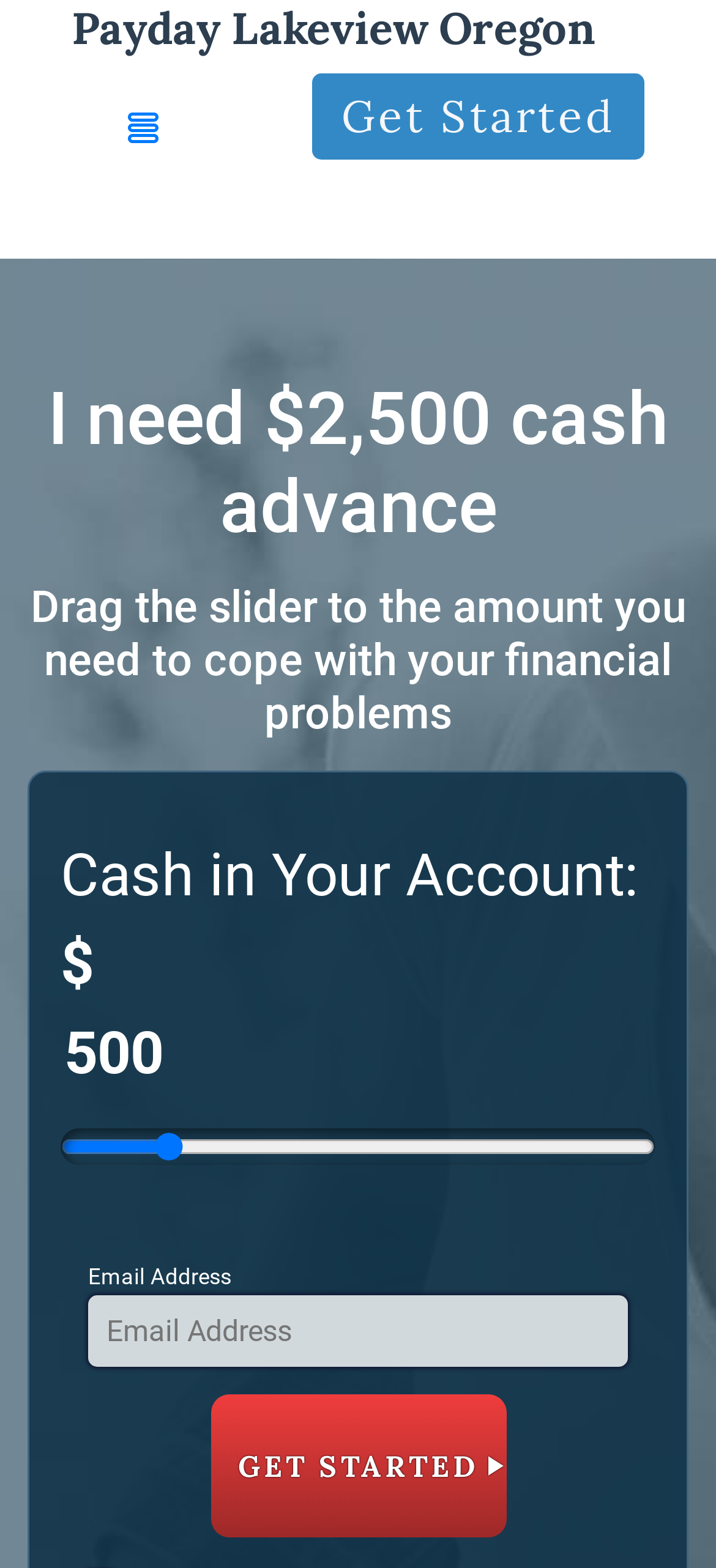Locate and provide the bounding box coordinates for the HTML element that matches this description: "parent_node: Navigation aria-label="Toggle navigation"".

[0.141, 0.064, 0.264, 0.101]